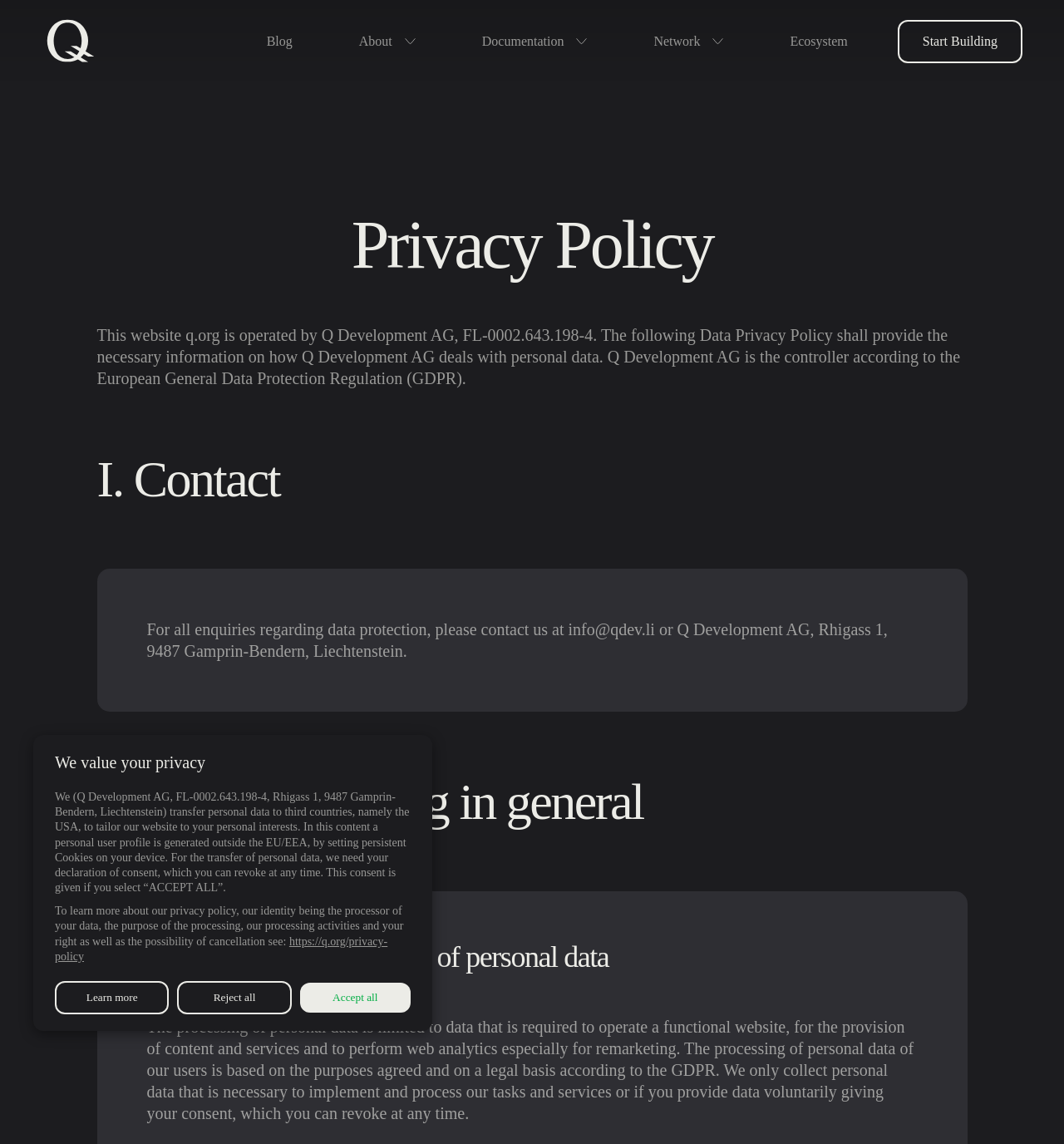Who operates the website q.org?
Examine the image and give a concise answer in one word or a short phrase.

Q Development AG